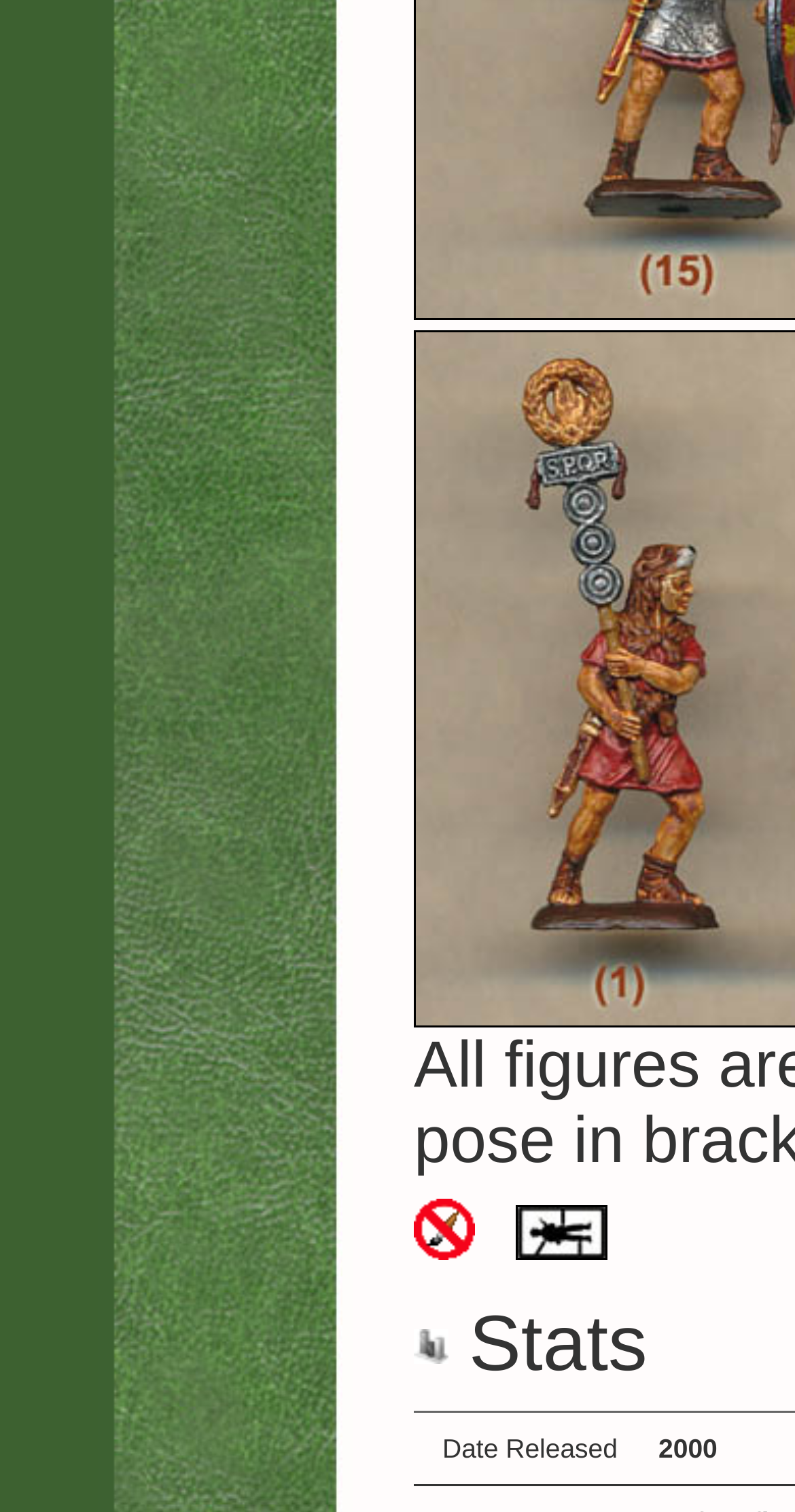Determine the bounding box of the UI component based on this description: "title="View sprue"". The bounding box coordinates should be four float values between 0 and 1, i.e., [left, top, right, bottom].

[0.649, 0.816, 0.764, 0.839]